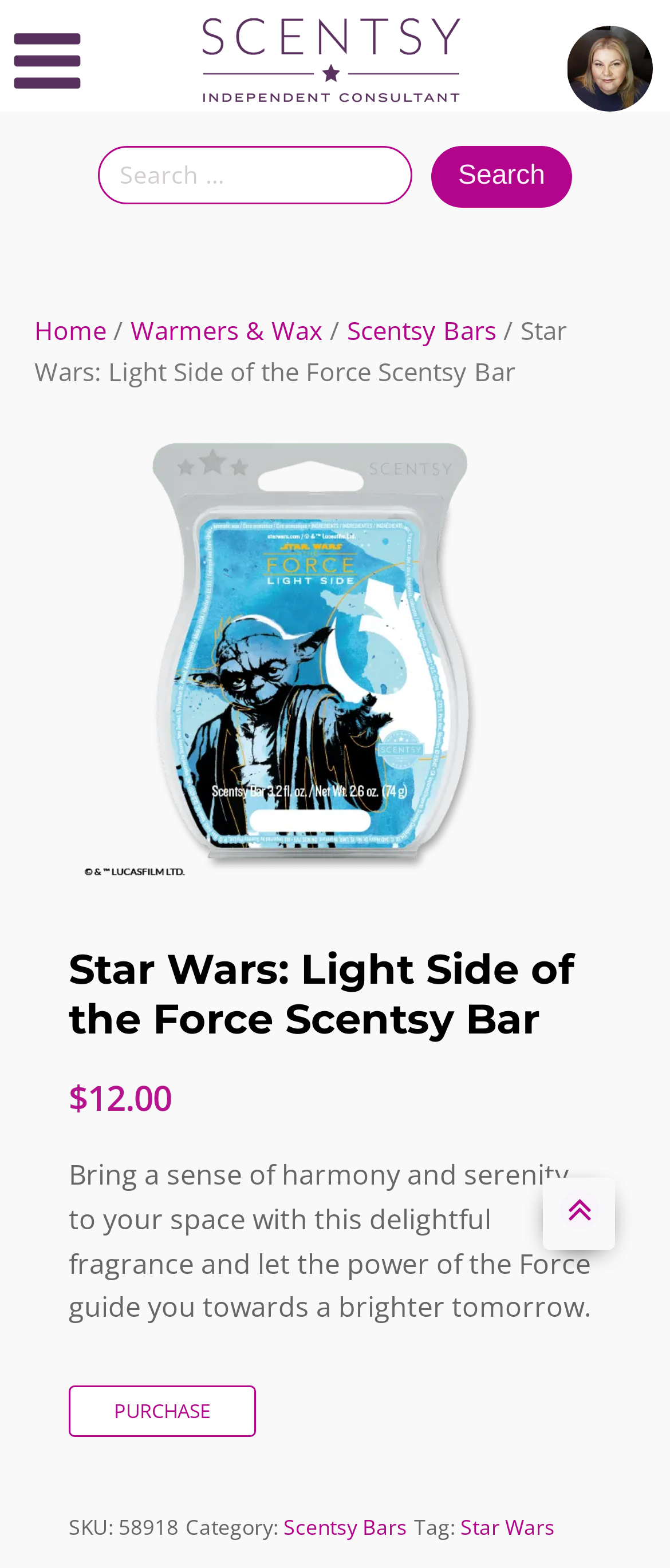What is the category of the Star Wars Scentsy Bar?
Based on the screenshot, provide your answer in one word or phrase.

Scentsy Bars